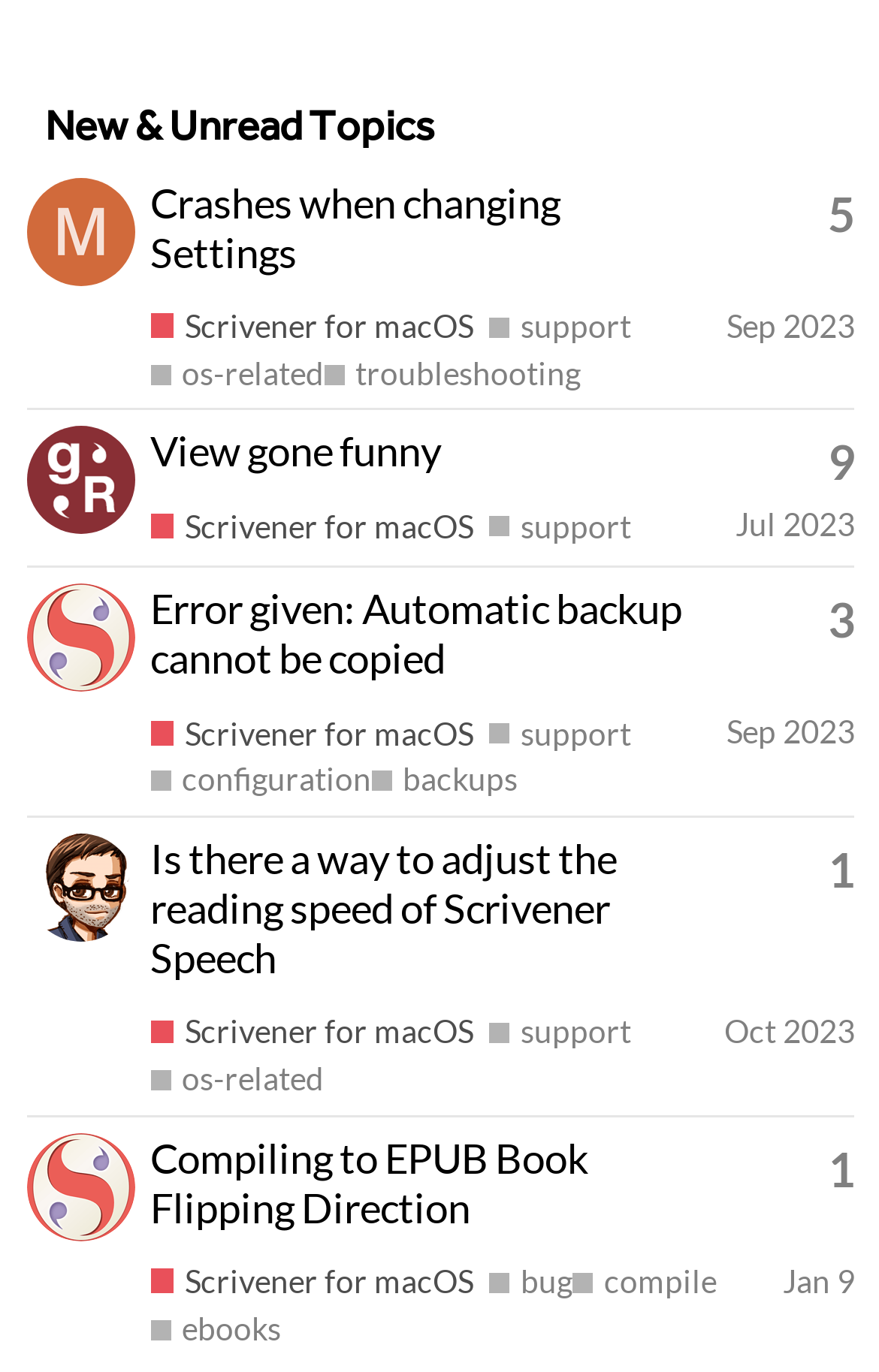What is the product related to the topic 'Compiling to EPUB Book Flipping Direction'?
Give a single word or phrase answer based on the content of the image.

Scrivener for macOS